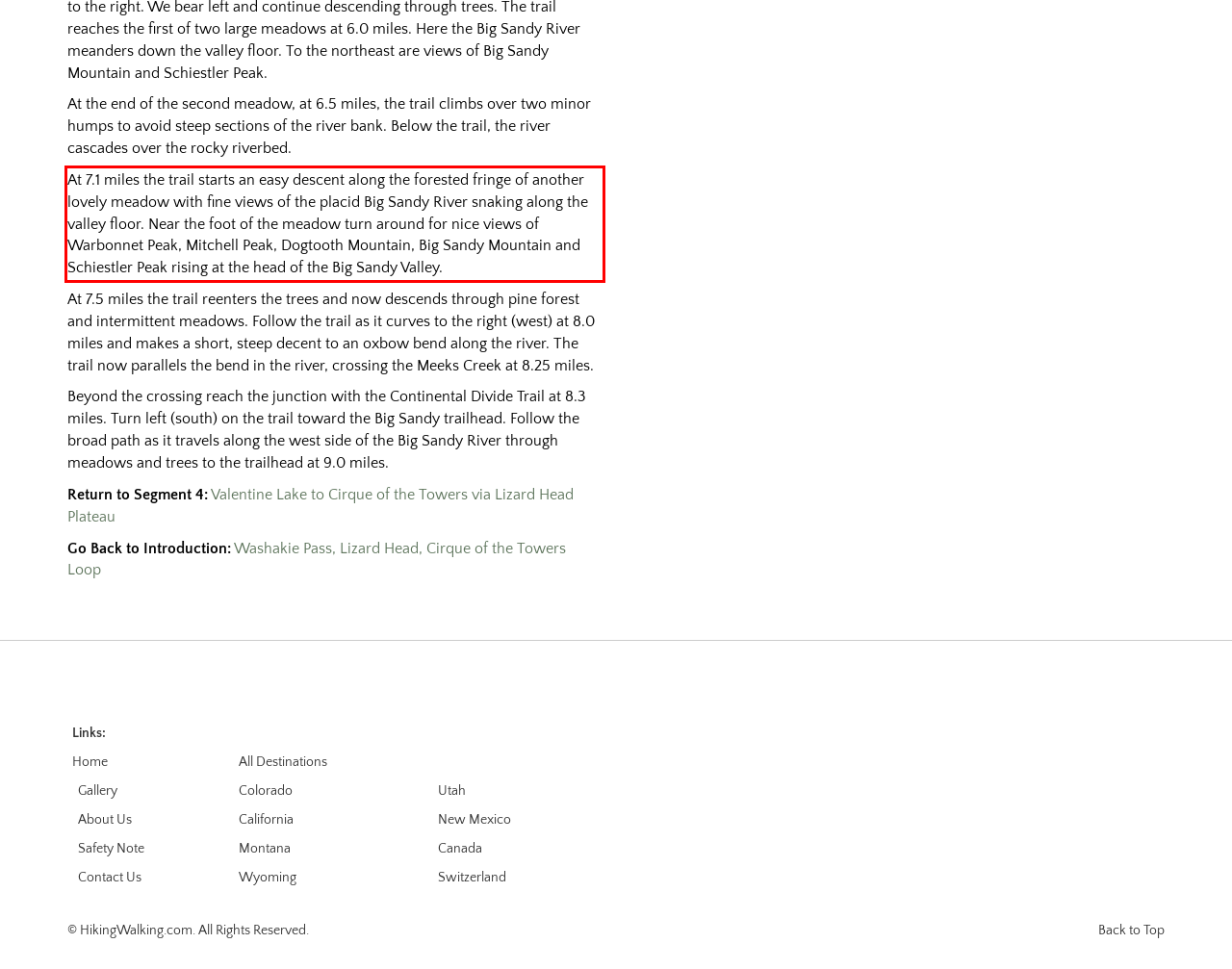You are presented with a webpage screenshot featuring a red bounding box. Perform OCR on the text inside the red bounding box and extract the content.

At 7.1 miles the trail starts an easy descent along the forested fringe of another lovely meadow with fine views of the placid Big Sandy River snaking along the valley floor. Near the foot of the meadow turn around for nice views of Warbonnet Peak, Mitchell Peak, Dogtooth Mountain, Big Sandy Mountain and Schiestler Peak rising at the head of the Big Sandy Valley.